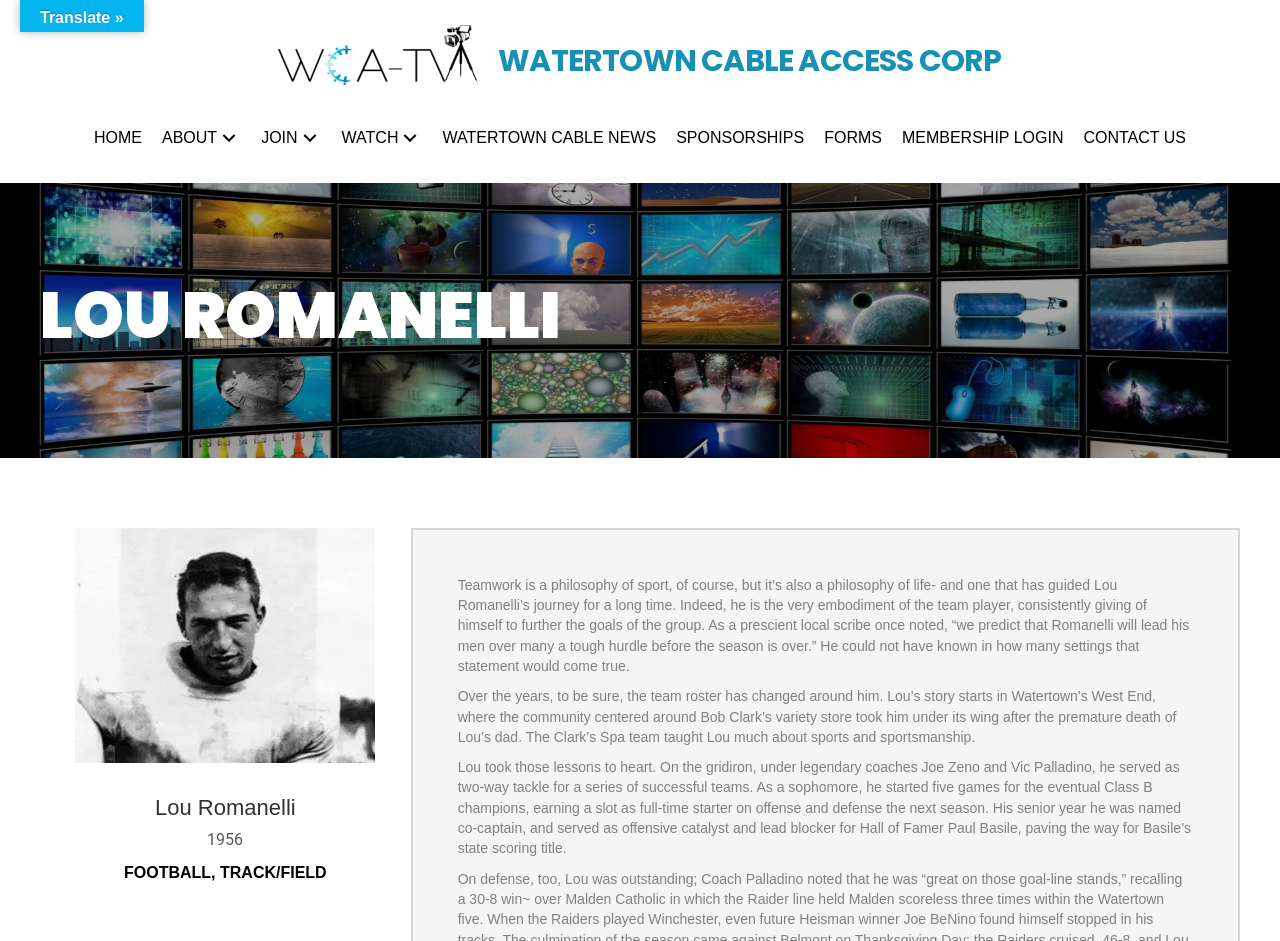Identify the bounding box coordinates necessary to click and complete the given instruction: "Click on the ABOUT menu".

[0.119, 0.132, 0.196, 0.162]